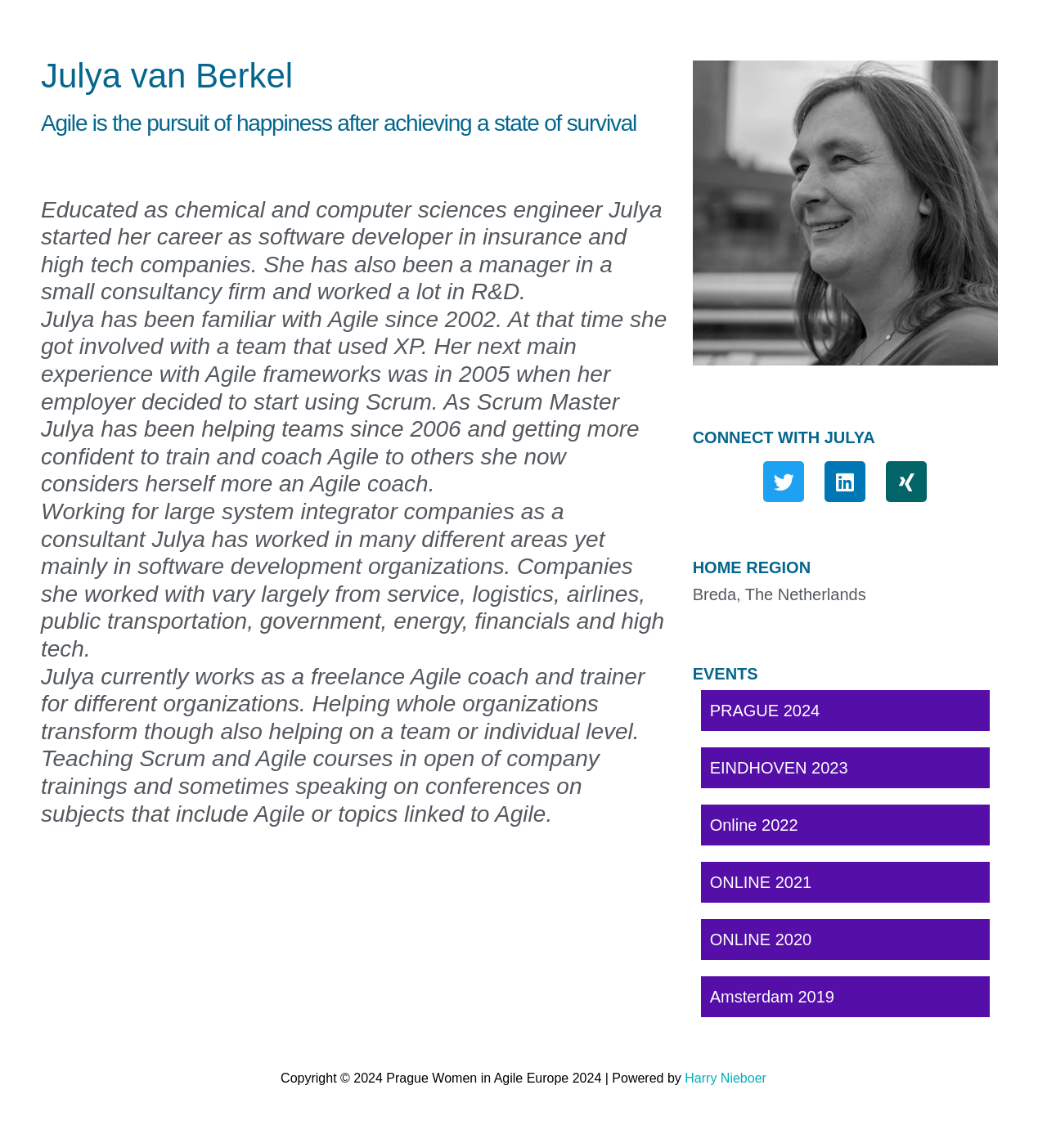Where is Julya van Berkel based?
Examine the screenshot and reply with a single word or phrase.

Breda, The Netherlands